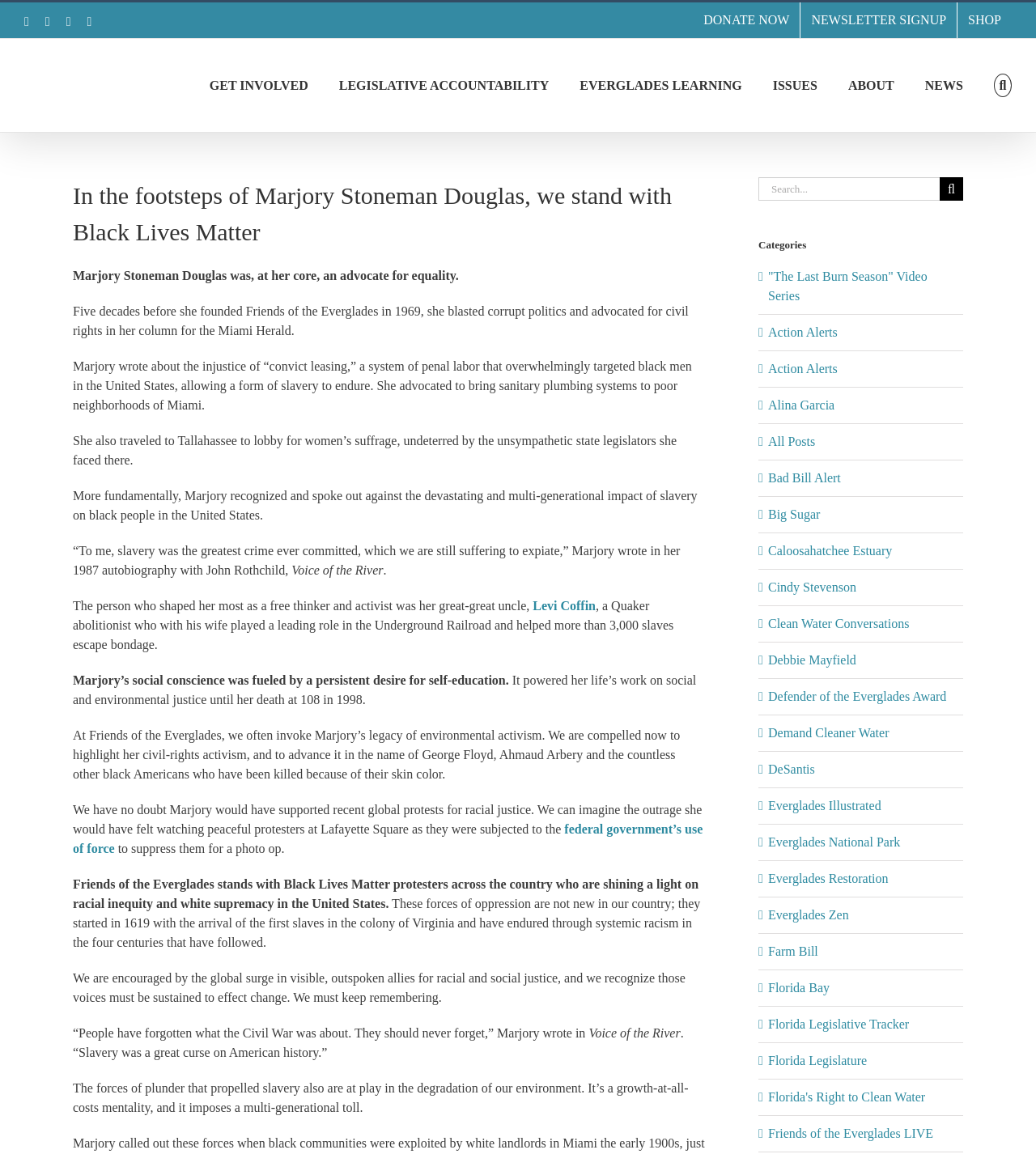Articulate a complete and detailed caption of the webpage elements.

The webpage is about Friends of the Everglades, an organization that stands with Black Lives Matter. At the top, there are social media links to Facebook, Instagram, and YouTube, as well as a link to close the current window. Below these links, there is a navigation menu with options to donate, sign up for a newsletter, and shop.

To the right of the navigation menu, the Friends of the Everglades logo is displayed. Below the logo, there is a main navigation menu with links to get involved, legislative accountability, Everglades learning, issues, about, and news.

The main content of the webpage is a tribute to Marjory Stoneman Douglas, the founder of Friends of the Everglades. The text describes her advocacy for equality, civil rights, and environmental justice. There are several paragraphs of text that highlight her life's work and her recognition of the devastating impact of slavery on black people in the United States.

Below the text about Marjory Stoneman Douglas, there is a section titled "Voice of the River" and a link to Levi Coffin, a Quaker abolitionist. The text continues to describe the organization's stance on racial justice and its support for Black Lives Matter protesters.

On the right side of the page, there is a search bar with a button to search for specific topics. Below the search bar, there are categories with links to various topics, including video series, action alerts, and posts about specific issues related to the Everglades.

Overall, the webpage is a tribute to Marjory Stoneman Douglas and a statement of the organization's commitment to racial justice and environmental activism.